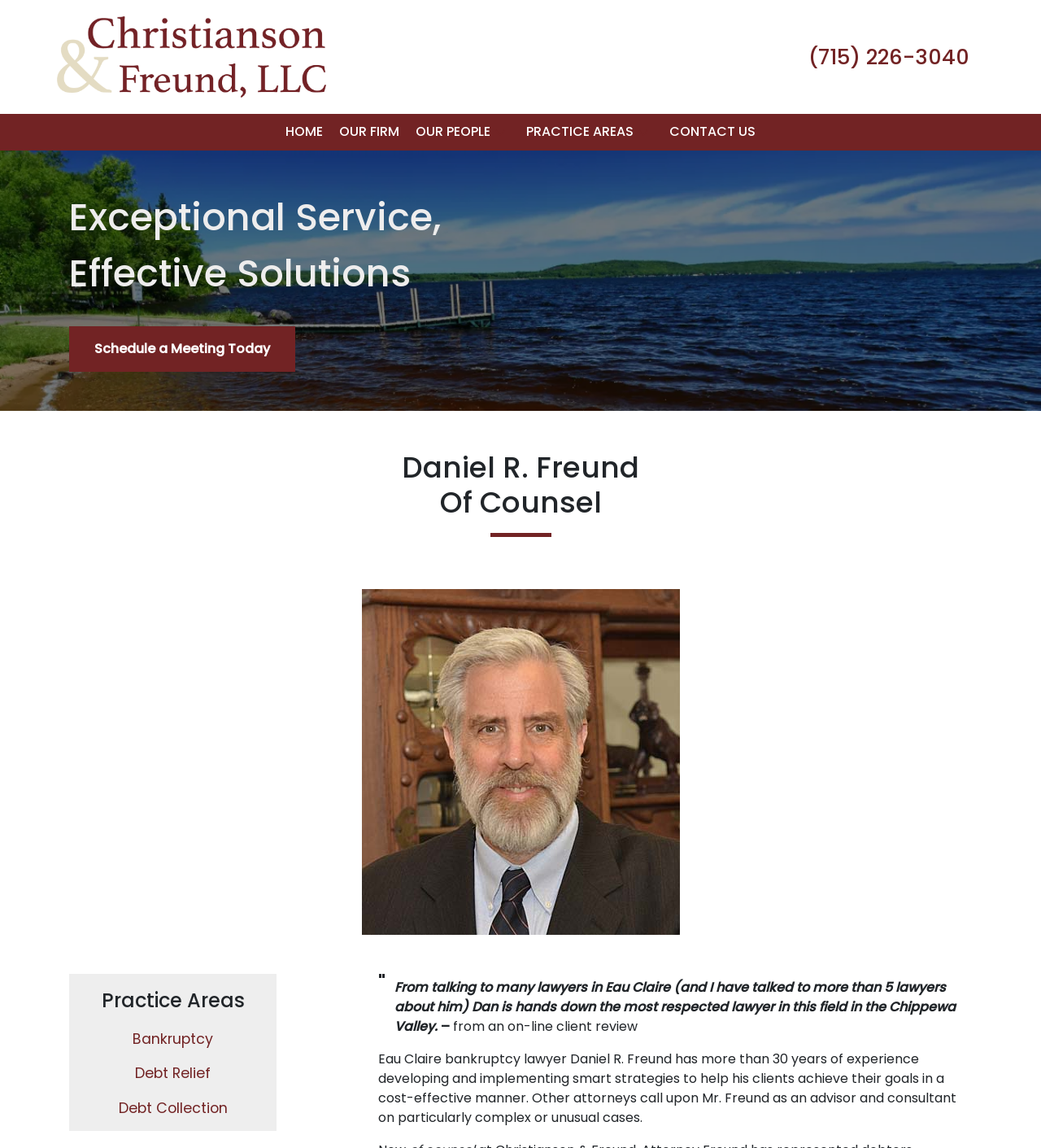Highlight the bounding box coordinates of the element that should be clicked to carry out the following instruction: "schedule a meeting today". The coordinates must be given as four float numbers ranging from 0 to 1, i.e., [left, top, right, bottom].

[0.066, 0.284, 0.284, 0.324]